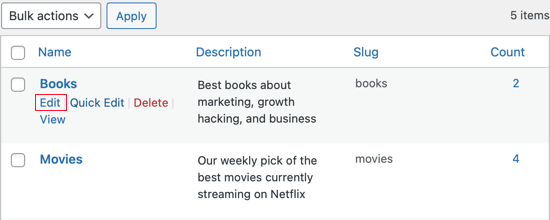Give a succinct answer to this question in a single word or phrase: 
What action links are available for the 'Books' category?

Edit, Quick Edit, Delete, View